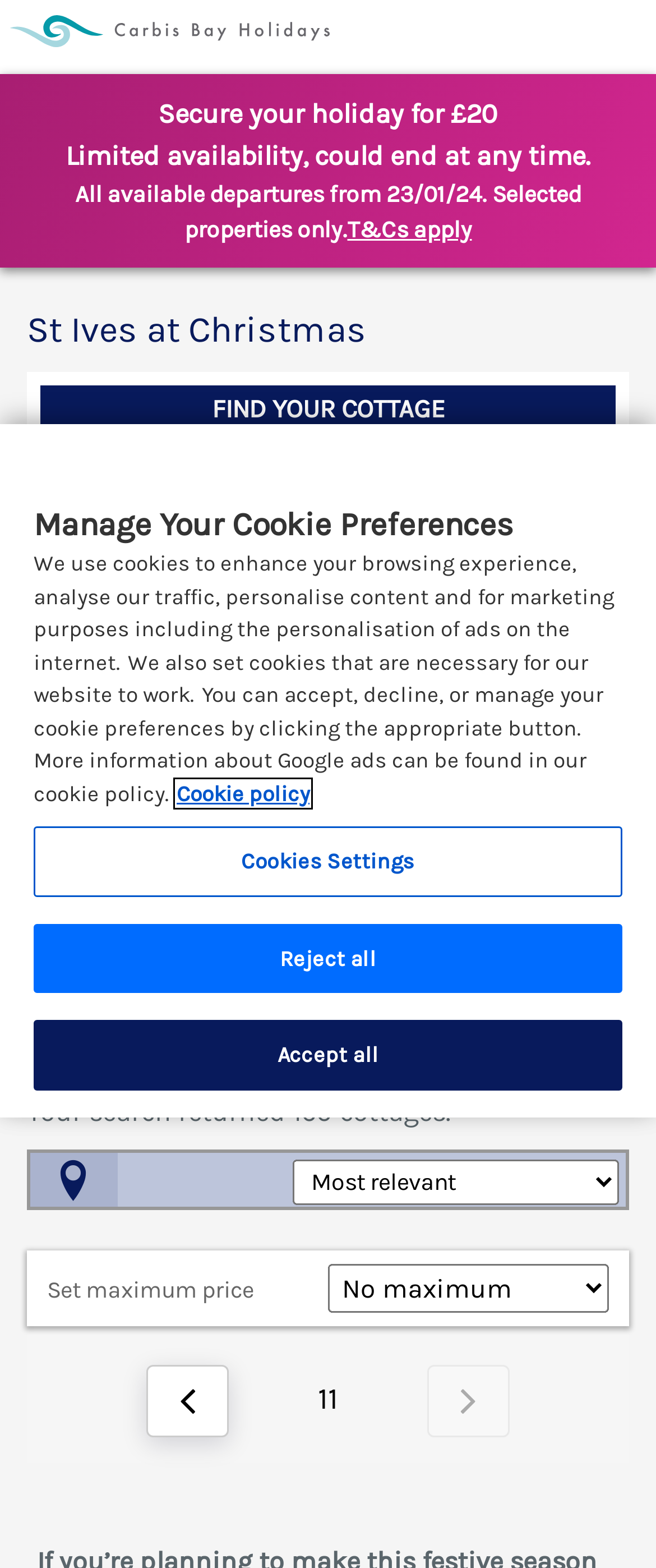Can you specify the bounding box coordinates for the region that should be clicked to fulfill this instruction: "Follow on Facebook".

None